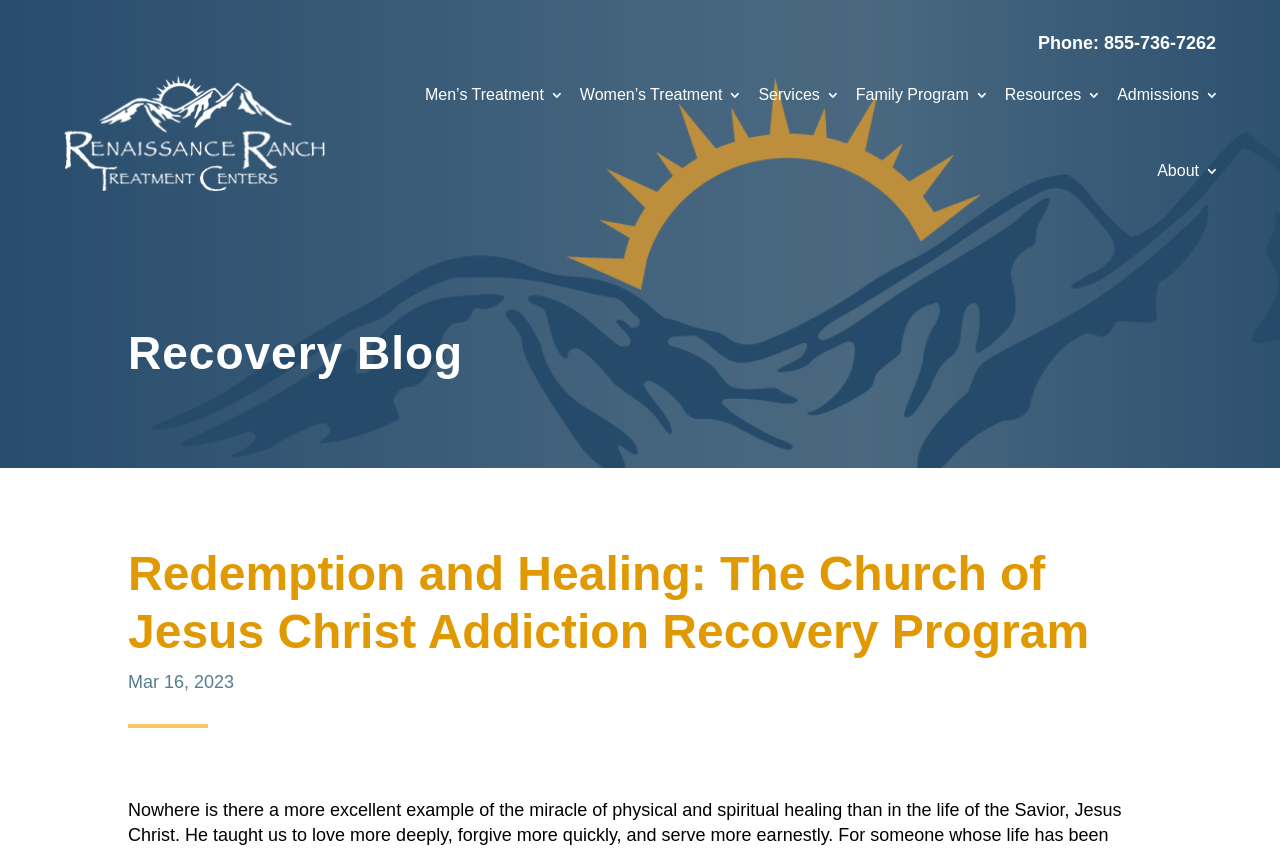Give a short answer to this question using one word or a phrase:
What are the types of treatment programs offered?

Men's, Women's, Family, etc.